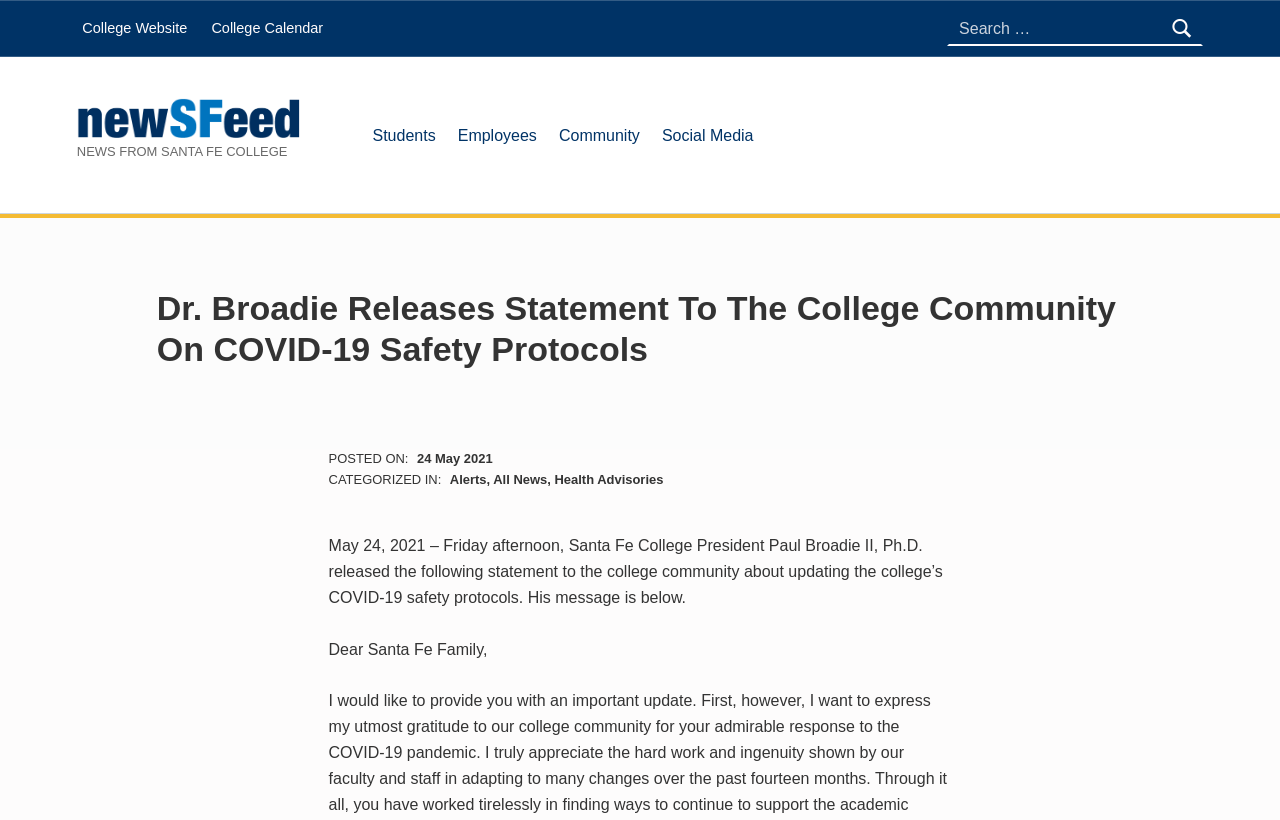What is the name of the college president?
Kindly offer a detailed explanation using the data available in the image.

The answer can be found in the paragraph that starts with 'May 24, 2021 – Friday afternoon, Santa Fe College President Paul Broadie II, Ph.D. released the following statement...' where it mentions the name of the college president.